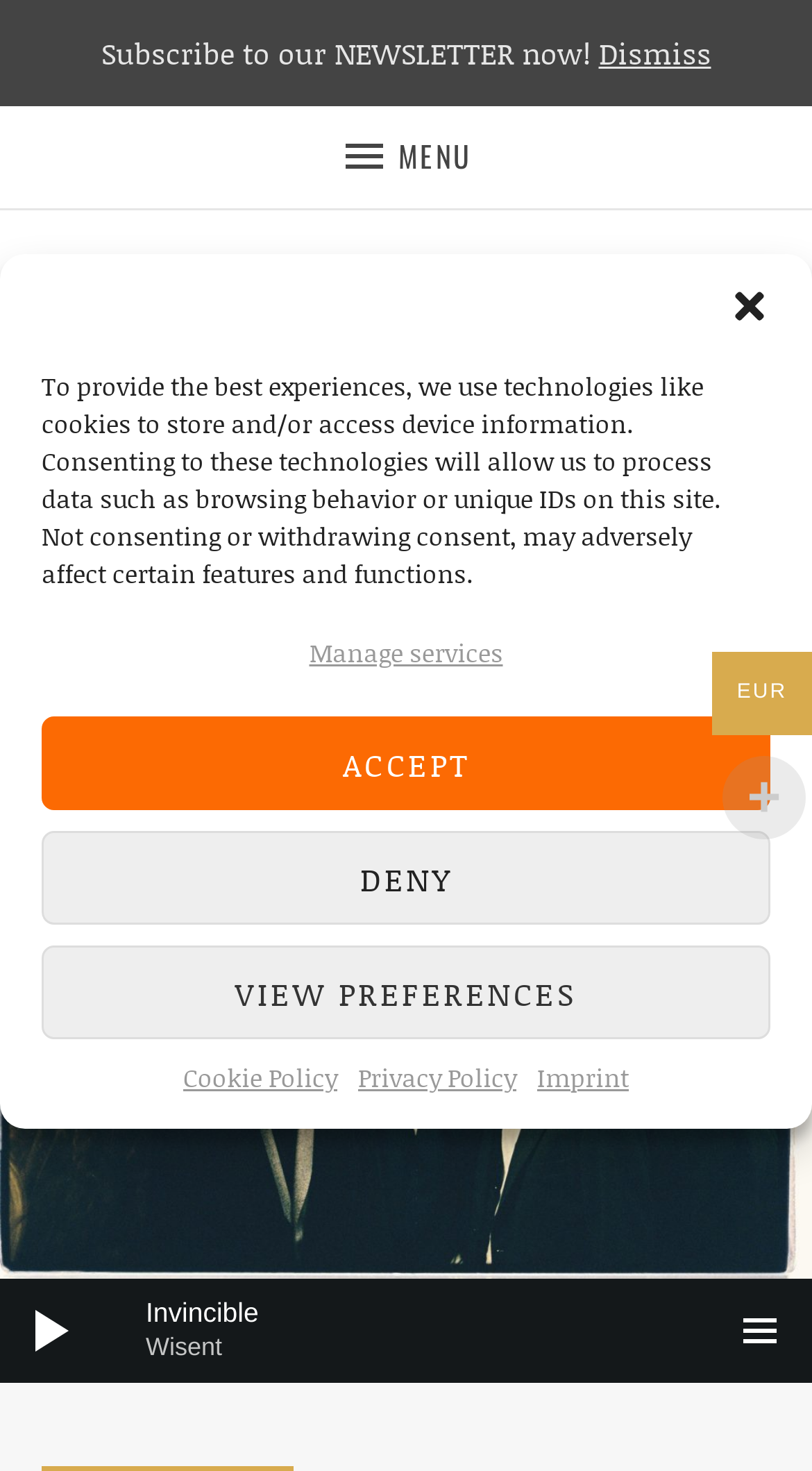Identify the bounding box coordinates for the element that needs to be clicked to fulfill this instruction: "Toggle the playlist". Provide the coordinates in the format of four float numbers between 0 and 1: [left, top, right, bottom].

[0.895, 0.882, 0.977, 0.927]